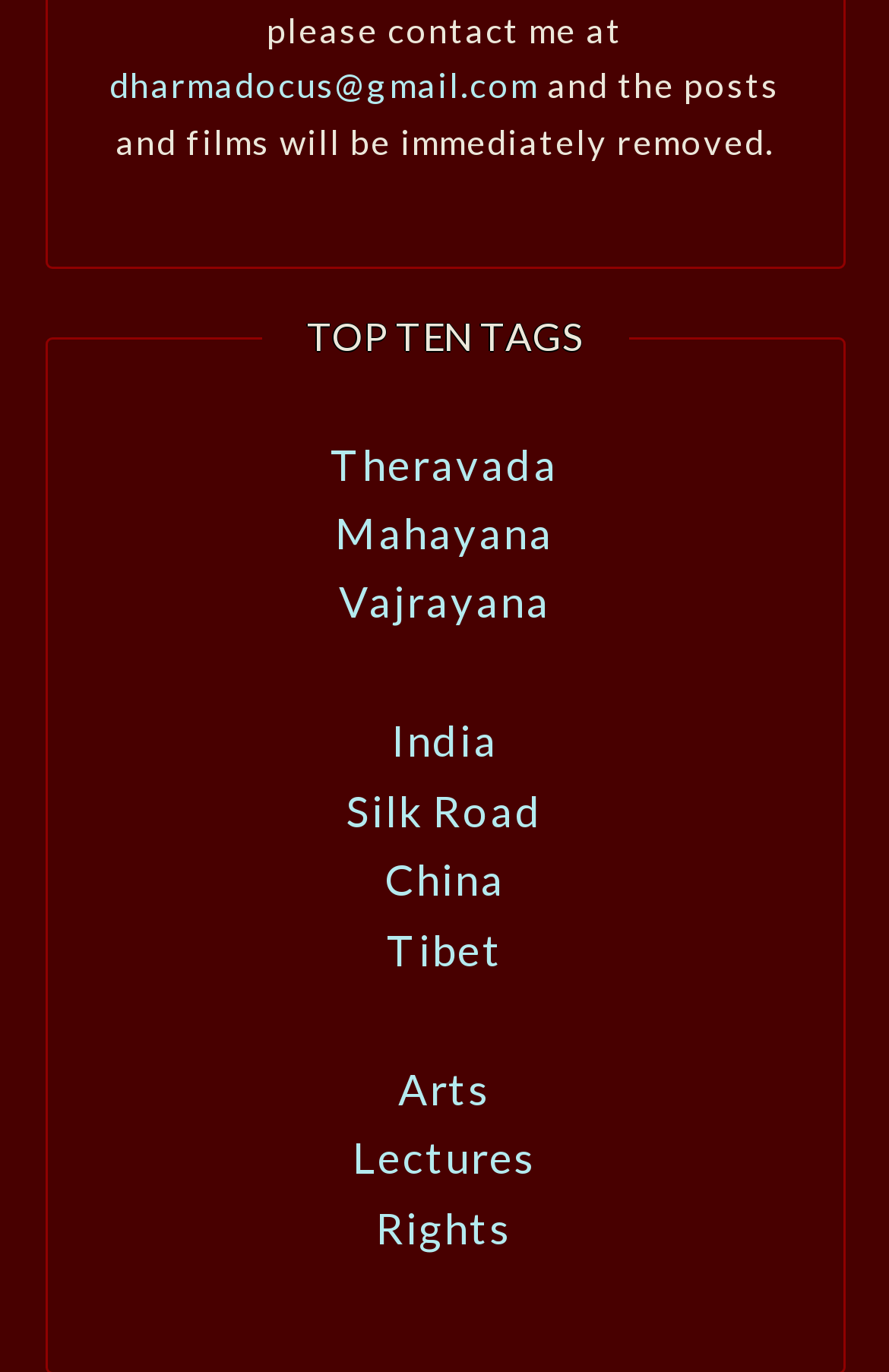Please identify the bounding box coordinates of the element's region that I should click in order to complete the following instruction: "visit the Tibet page". The bounding box coordinates consist of four float numbers between 0 and 1, i.e., [left, top, right, bottom].

[0.435, 0.672, 0.565, 0.711]